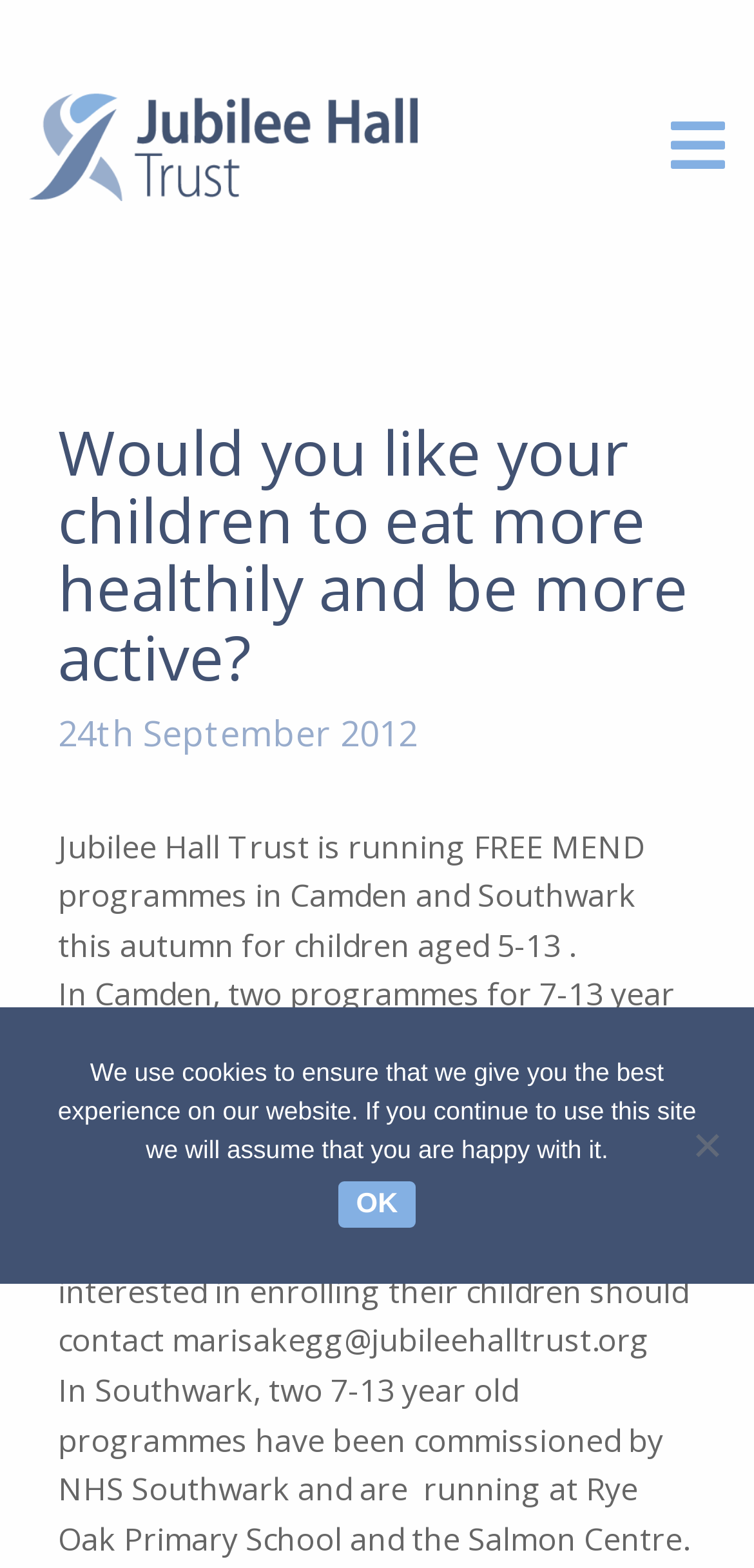Use a single word or phrase to answer the following:
When will the next set of programmes start?

January 2013